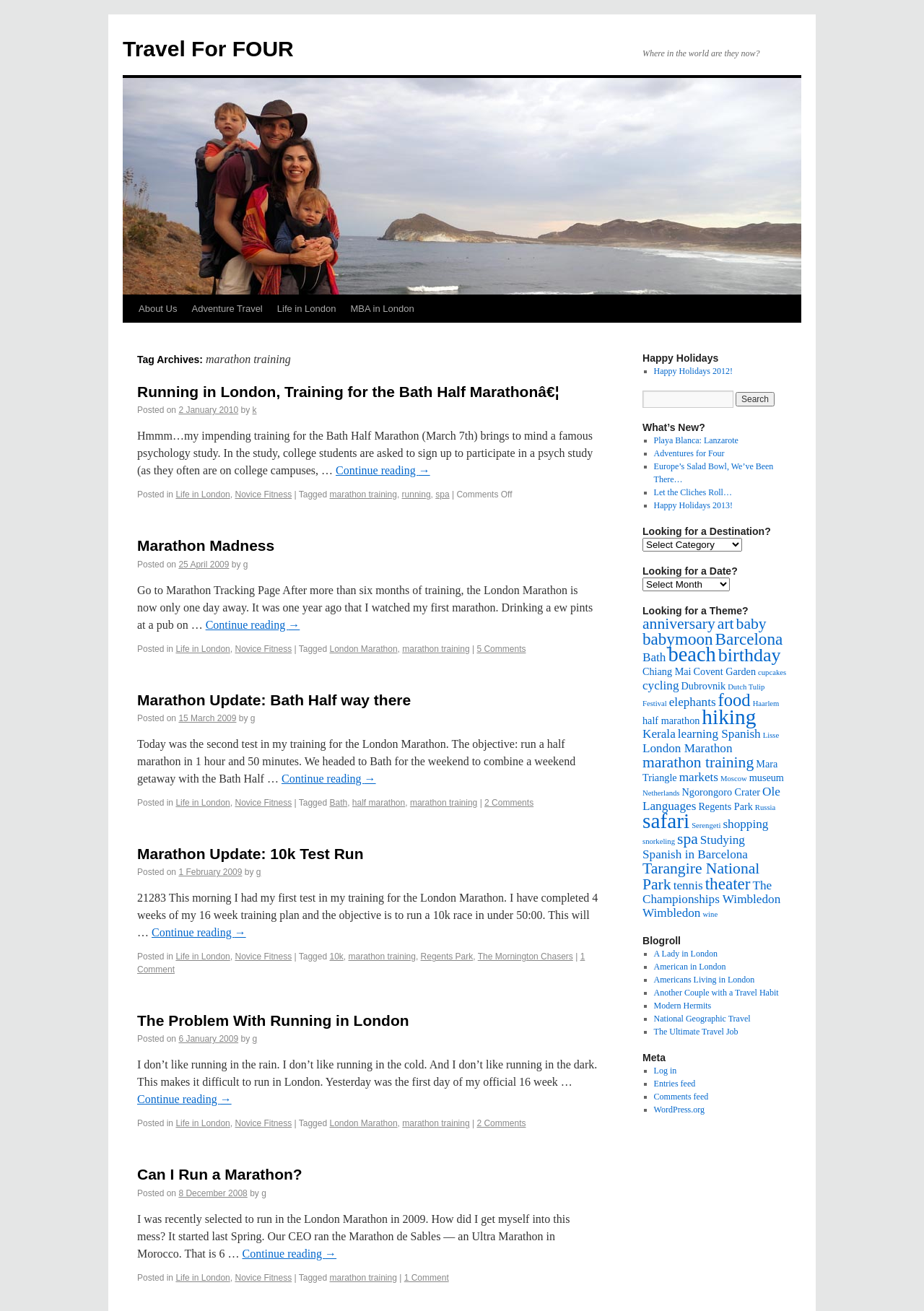Calculate the bounding box coordinates for the UI element based on the following description: "Happy Holidays 2013!". Ensure the coordinates are four float numbers between 0 and 1, i.e., [left, top, right, bottom].

[0.707, 0.382, 0.793, 0.389]